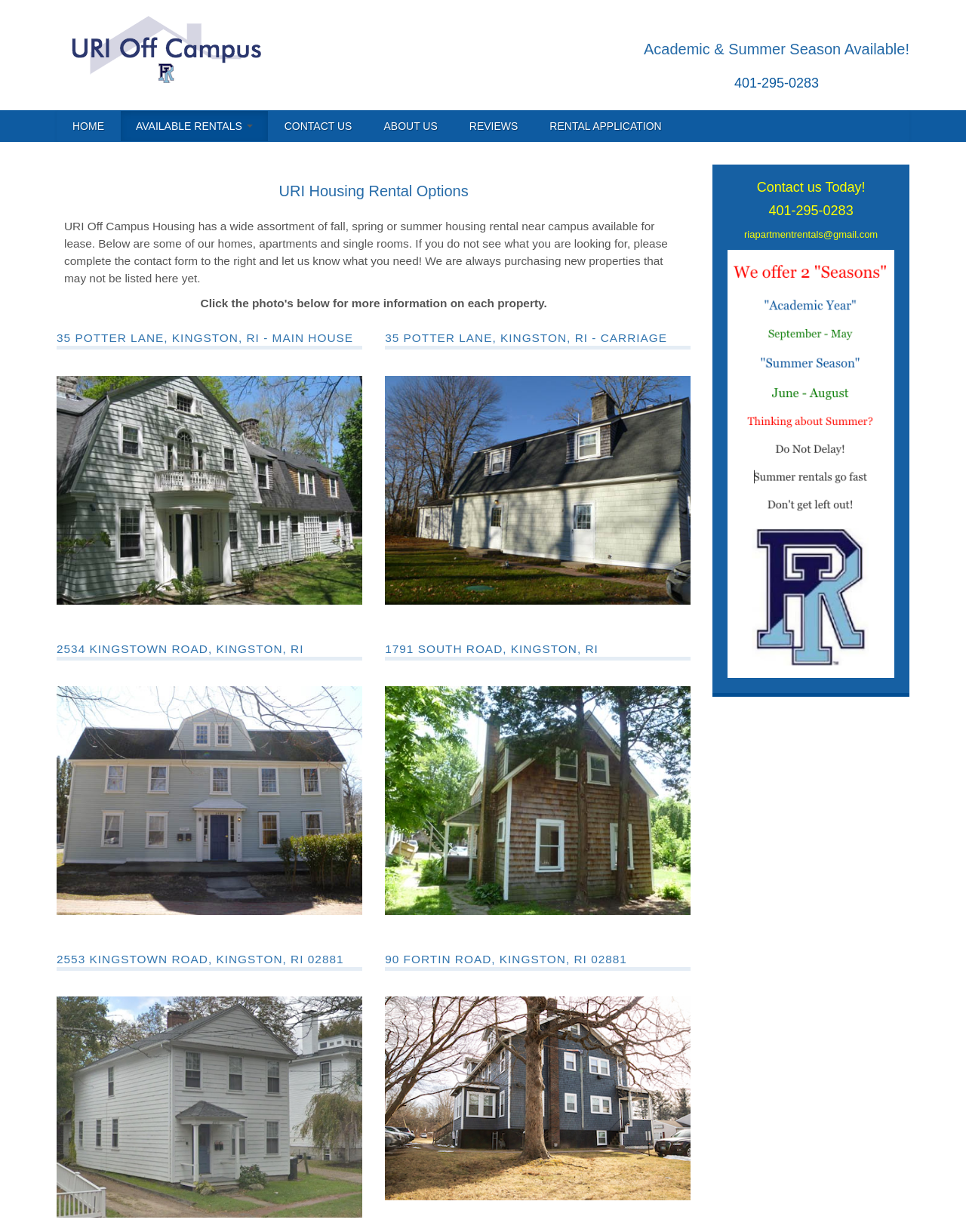Determine the main heading of the webpage and generate its text.

Academic & Summer Season Available!